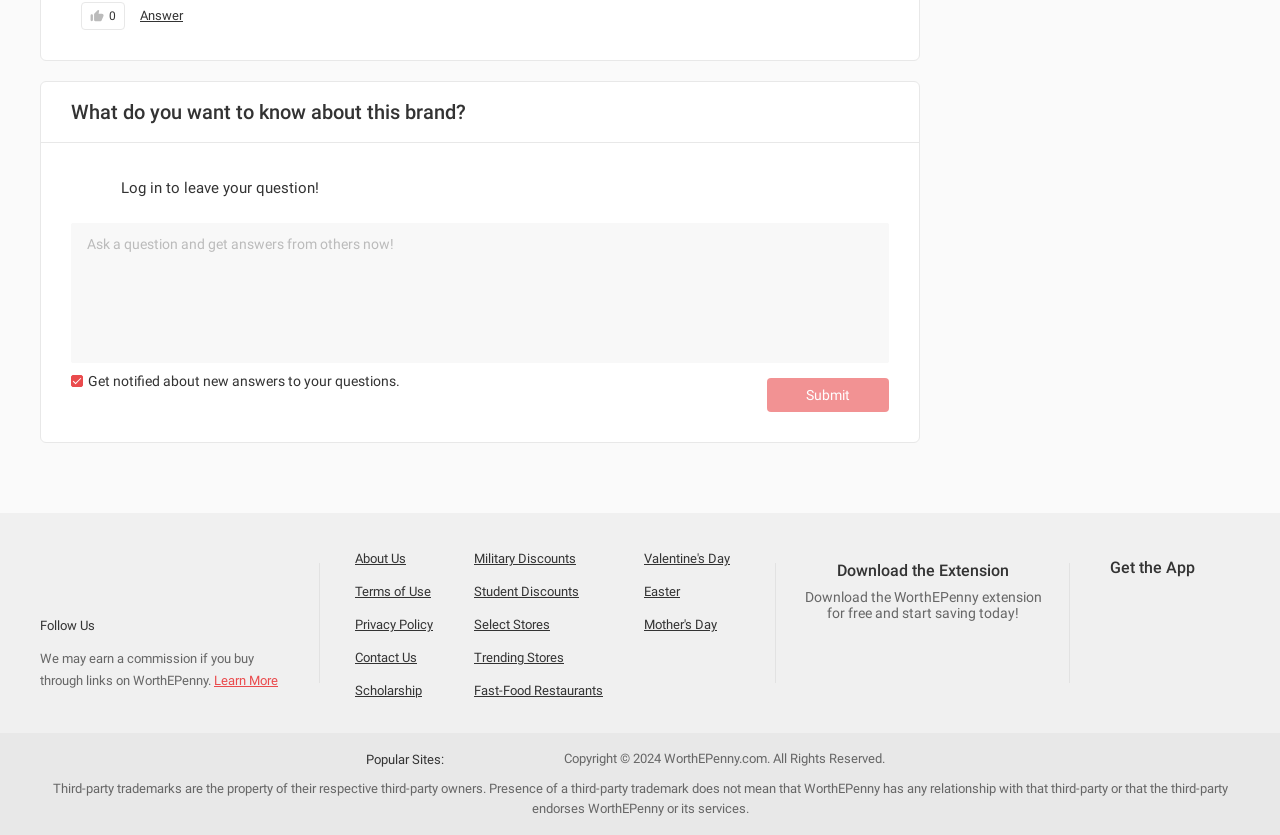Give a one-word or one-phrase response to the question:
What is the brand name mentioned on the webpage?

WorthEPenny